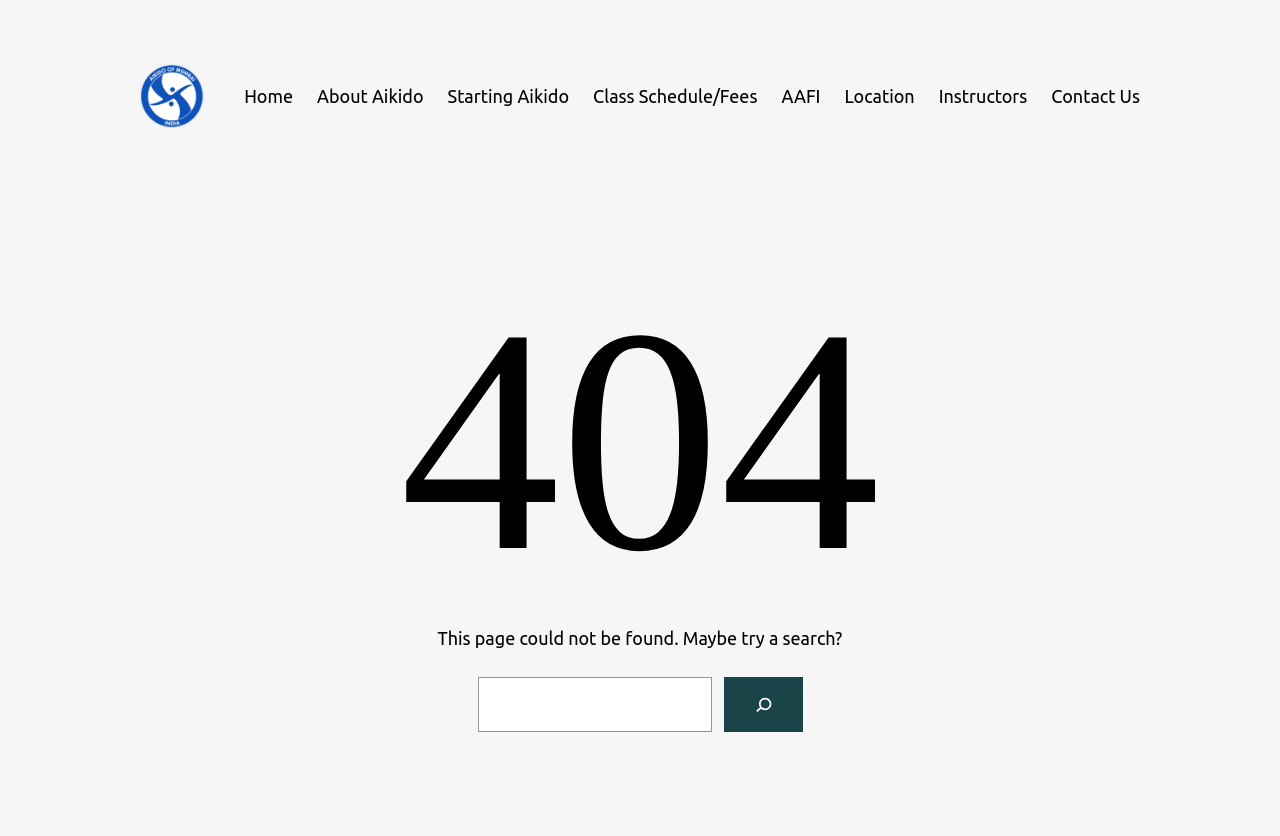Determine the bounding box coordinates for the region that must be clicked to execute the following instruction: "Subscribe to the newsletter".

None